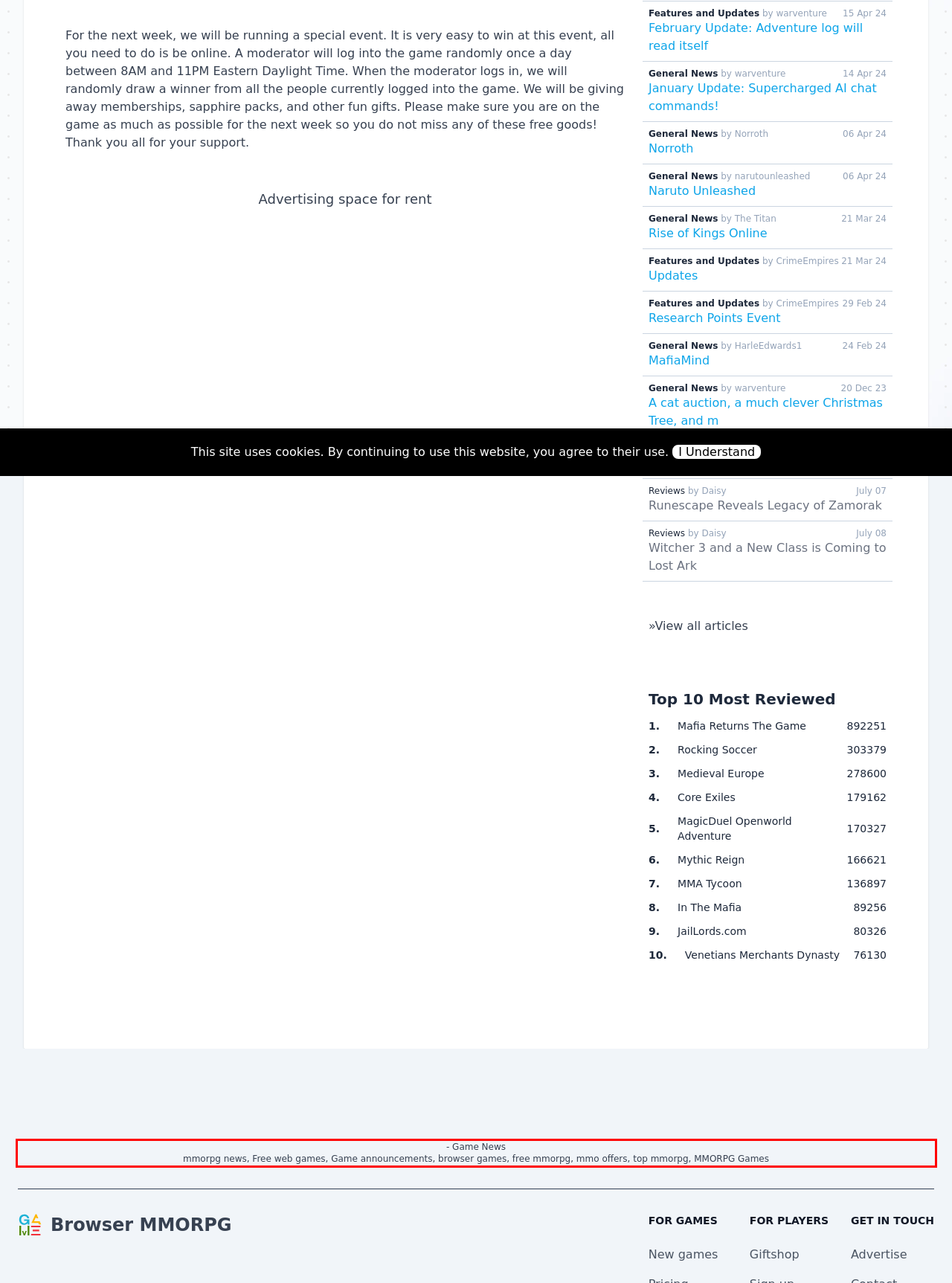Identify the text inside the red bounding box on the provided webpage screenshot by performing OCR.

- Game News mmorpg news, Free web games, Game announcements, browser games, free mmorpg, mmo offers, top mmorpg, MMORPG Games